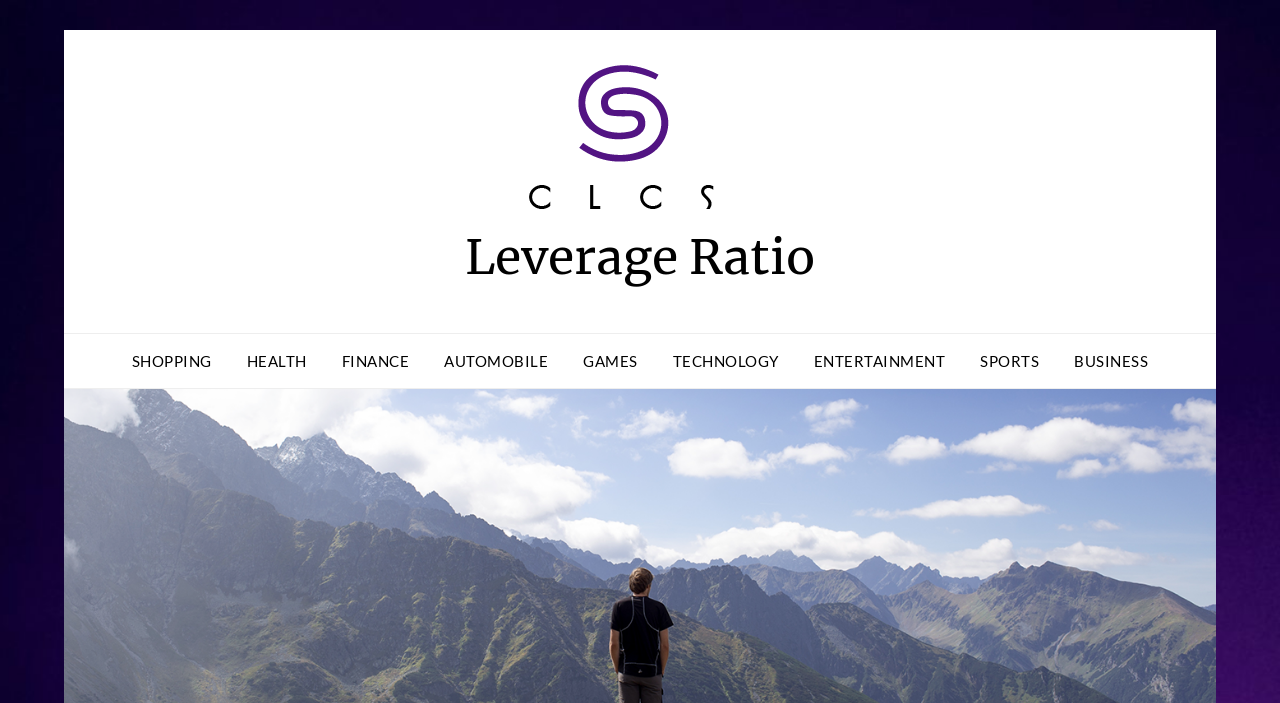Please give a concise answer to this question using a single word or phrase: 
How many categories are listed on the page?

8